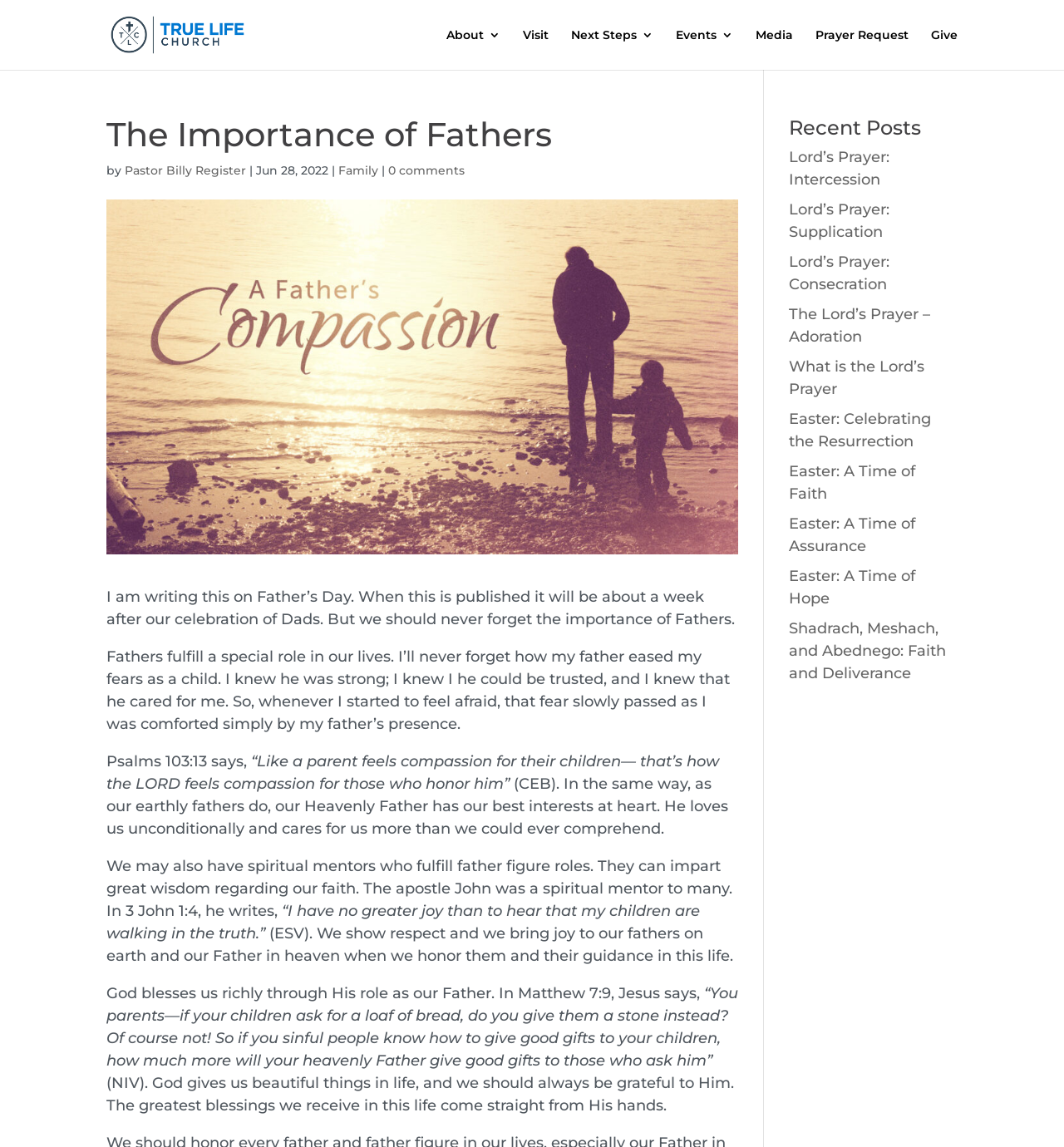Refer to the image and provide a thorough answer to this question:
What is the date of the blog post?

I found the answer by looking at the date information below the title of the blog post, where it says 'Jun 28, 2022'. This indicates that the blog post was published on June 28, 2022.